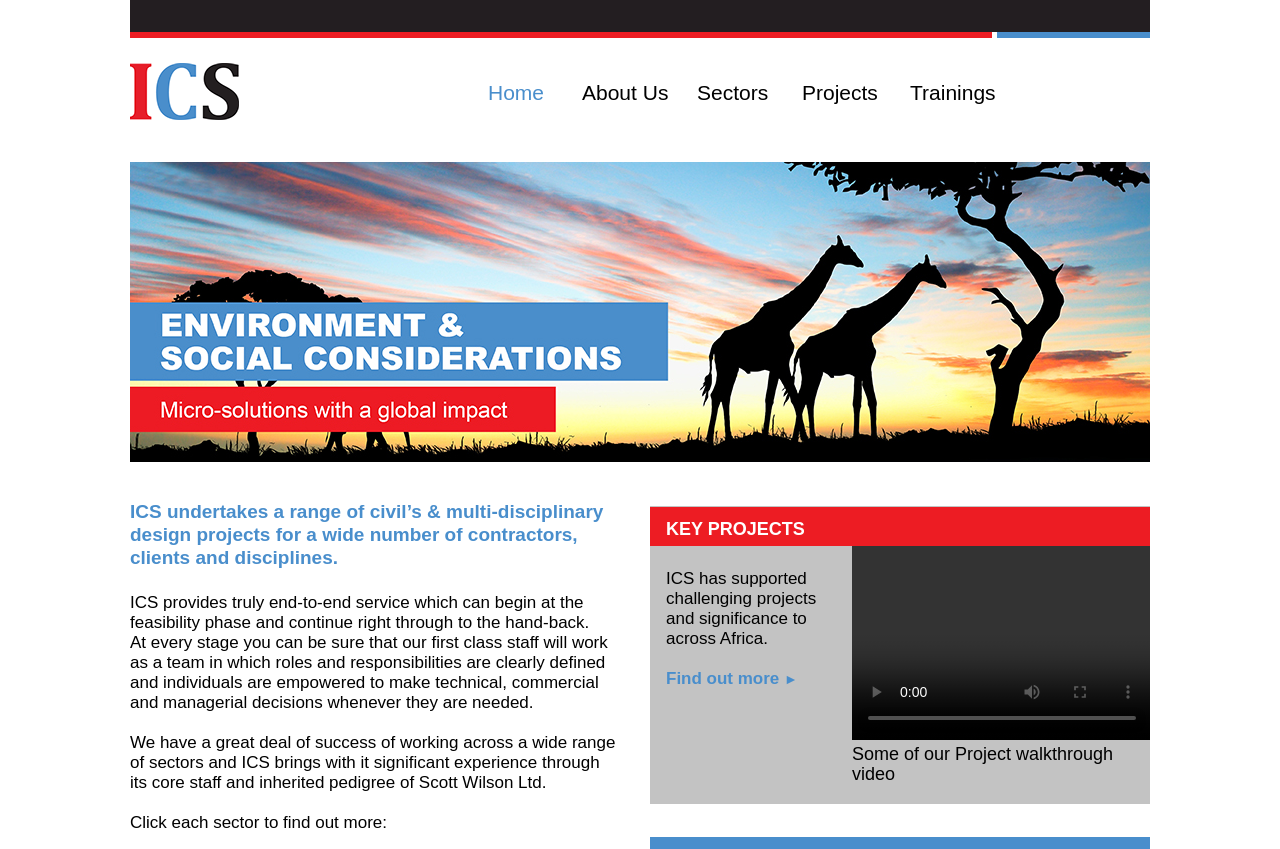Create an elaborate caption for the webpage.

The webpage is titled "Home" and appears to be the main page of a company website, likely in the construction or engineering industry. 

At the top of the page, there is a navigation menu with links to "Home", "About Us", "Sectors", "Projects", "Trainings", and "Contact". The "Contact" link is positioned slightly above the others.

Below the navigation menu, there is a brief introduction to the company, ICS, which provides civil and multi-disciplinary design projects for various contractors, clients, and disciplines. 

The introduction is followed by a series of paragraphs that describe the company's services, including its end-to-end approach, first-class staff, and ability to work across various sectors. 

On the right side of the page, there is a section highlighting the company's experience in working across different sectors, with a link to "Find out more" and a brief description of its work in Africa.

Below this section, there is a video player with buttons to play, mute, enter full screen, and show more media controls. The video player also has a time scrubber slider. Above the video player, there is a title "Some of our Project walkthrough video". 

Finally, there is a heading "KEY PROJECTS" at the bottom of the page.